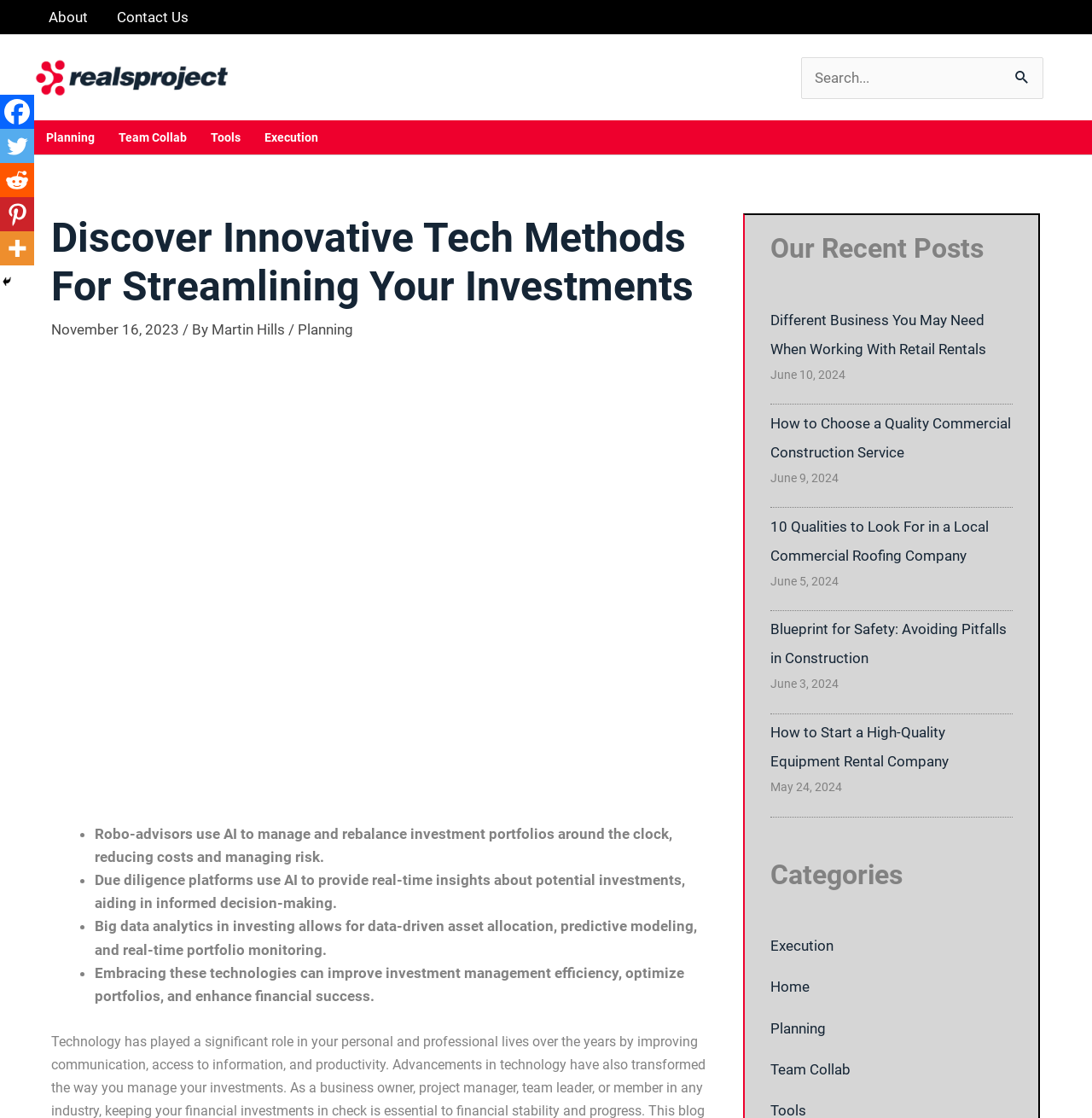What is the purpose of the search bar?
Answer the question with a detailed explanation, including all necessary information.

The search bar is located in the top-right corner of the webpage, and it has a placeholder text that says 'Search for:'. This suggests that the search bar is intended for users to search for specific content or keywords within the webpage or the project.